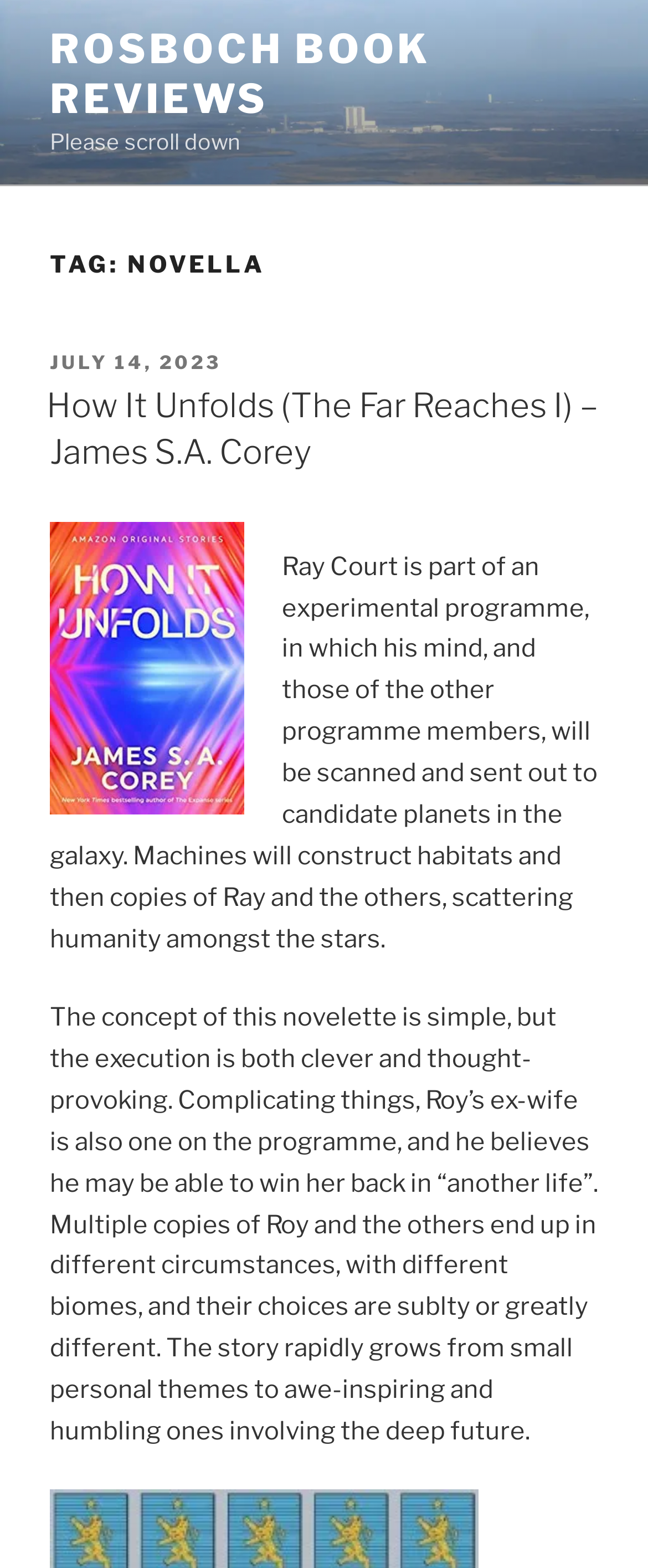Articulate a detailed summary of the webpage's content and design.

The webpage is a book review page, specifically for the novella "How It Unfolds (The Far Reaches I)" by James S.A. Corey. At the top, there is a link to "ROSBOCH BOOK REVIEWS" and a static text "Please scroll down". Below these elements, there is a heading "TAG: NOVELLA" that serves as a title for the review.

Under the title, there is a section with a header "POSTED ON" followed by a link to the date "JULY 14, 2023". Next to this section, there is a heading with the title of the book being reviewed, "How It Unfolds (The Far Reaches I) – James S.A. Corey", which is also a link.

Below the book title, there is an image, likely a book cover, and a brief summary of the book's plot. The summary is divided into two paragraphs. The first paragraph describes the main character, Ray Court, and his involvement in an experimental program to scan and send human minds to candidate planets. The second paragraph discusses the execution of the concept, the complications that arise, and how the story expands from personal themes to larger, awe-inspiring ones.

Overall, the webpage is a simple and straightforward book review page, with a clear title, a brief summary, and a link to the book's details.